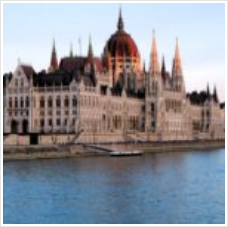Give a concise answer using one word or a phrase to the following question:
What is the body of water near the Parliament Building?

River